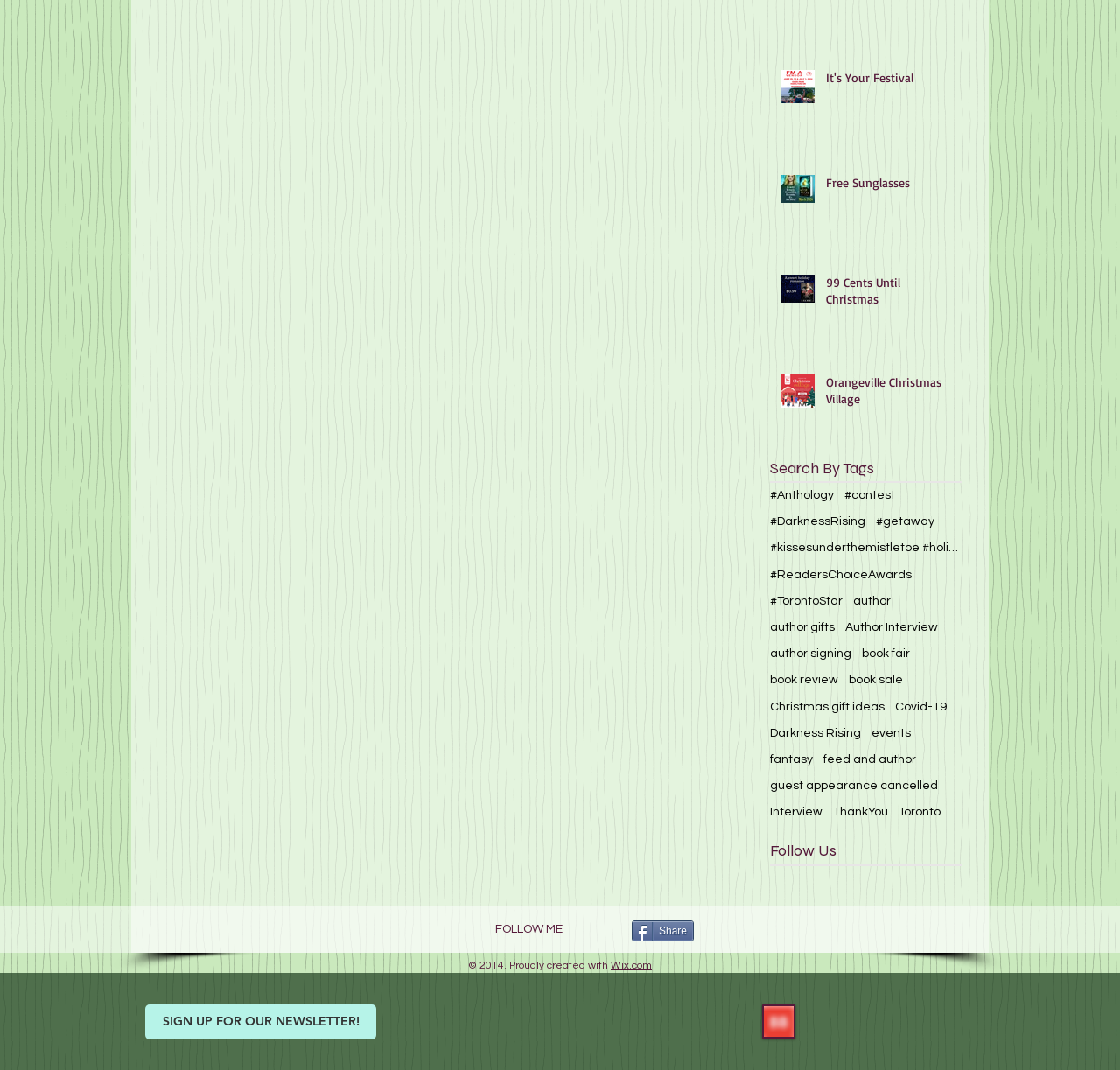Identify the bounding box coordinates for the region of the element that should be clicked to carry out the instruction: "Sign up for the newsletter". The bounding box coordinates should be four float numbers between 0 and 1, i.e., [left, top, right, bottom].

[0.13, 0.939, 0.336, 0.971]